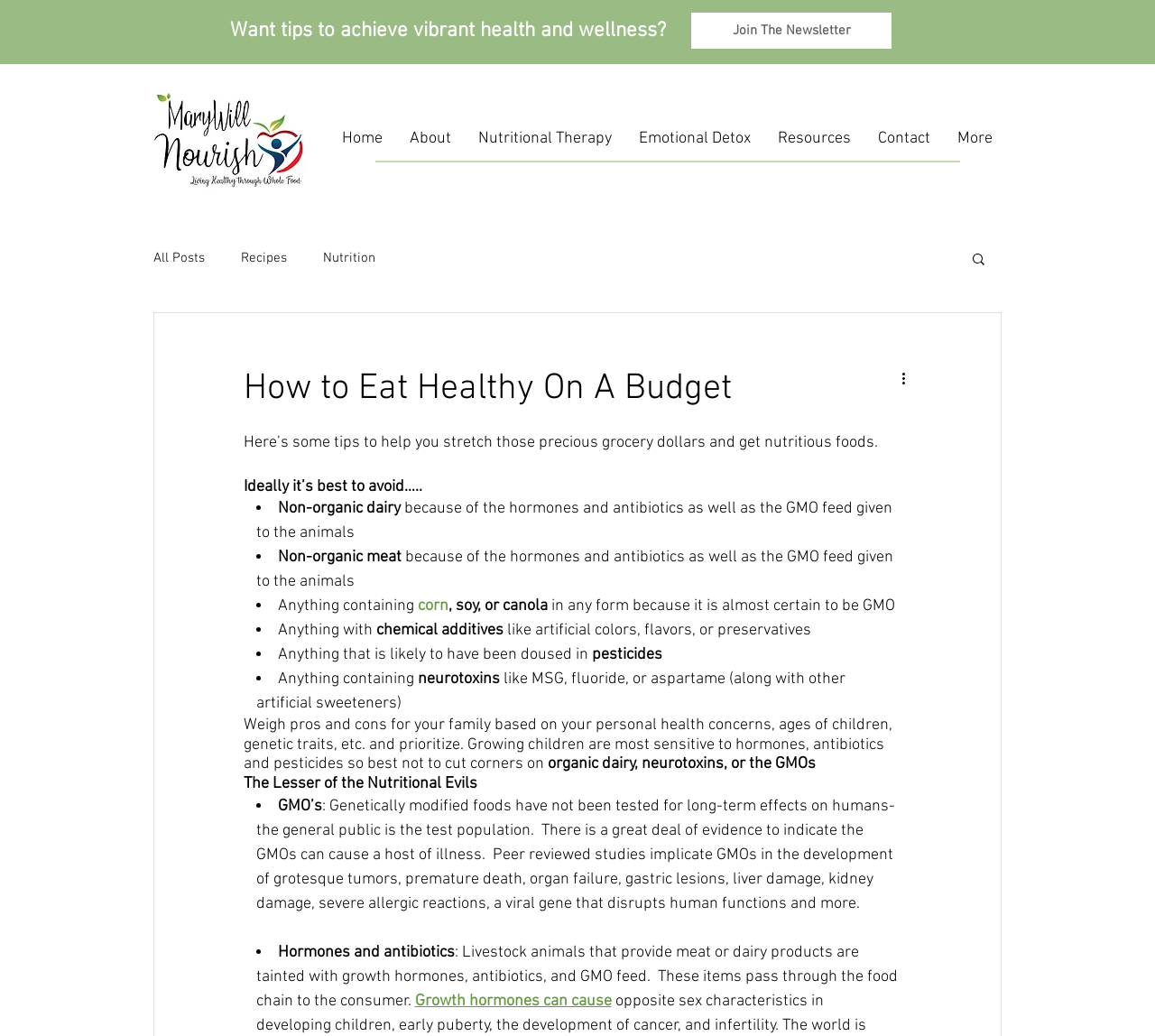What is the purpose of the 'Search' button?
Look at the image and answer the question using a single word or phrase.

To search the website